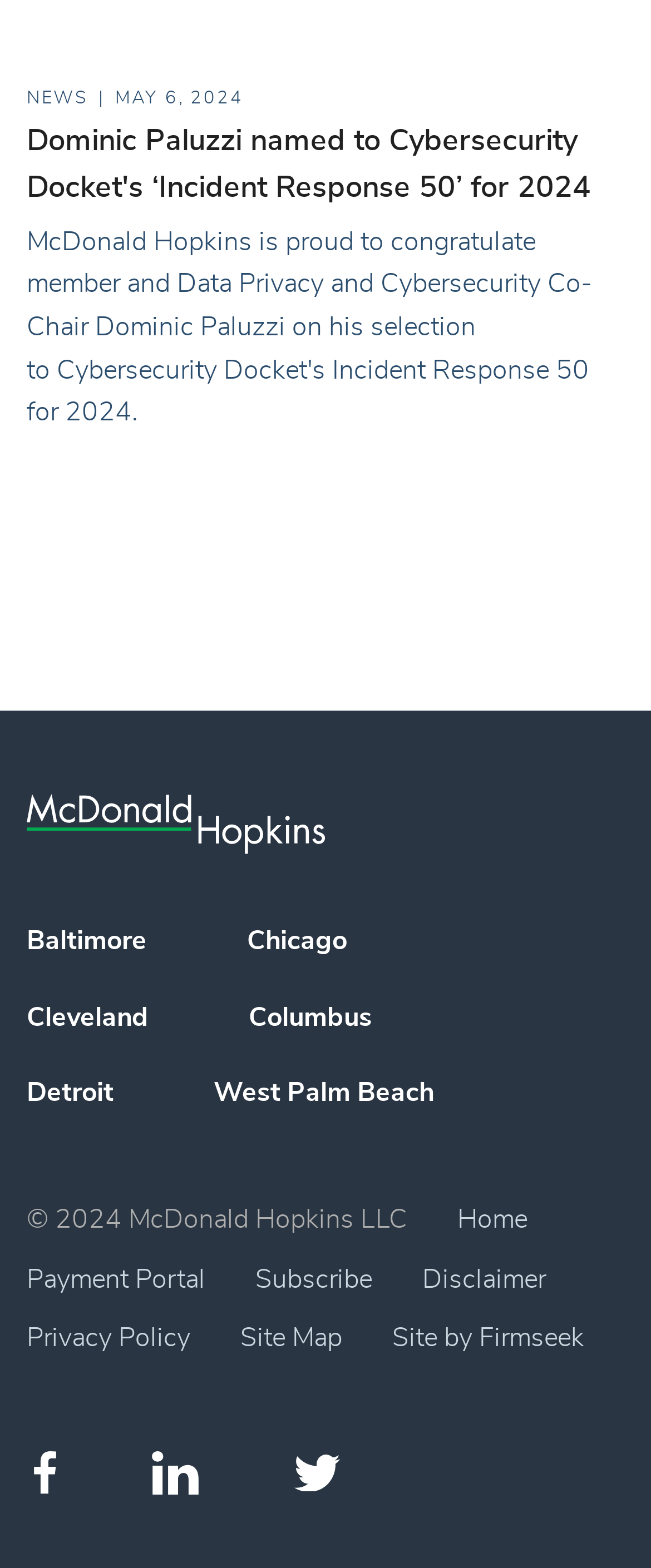Locate the bounding box of the UI element described in the following text: "Baltimore".

[0.041, 0.592, 0.226, 0.609]